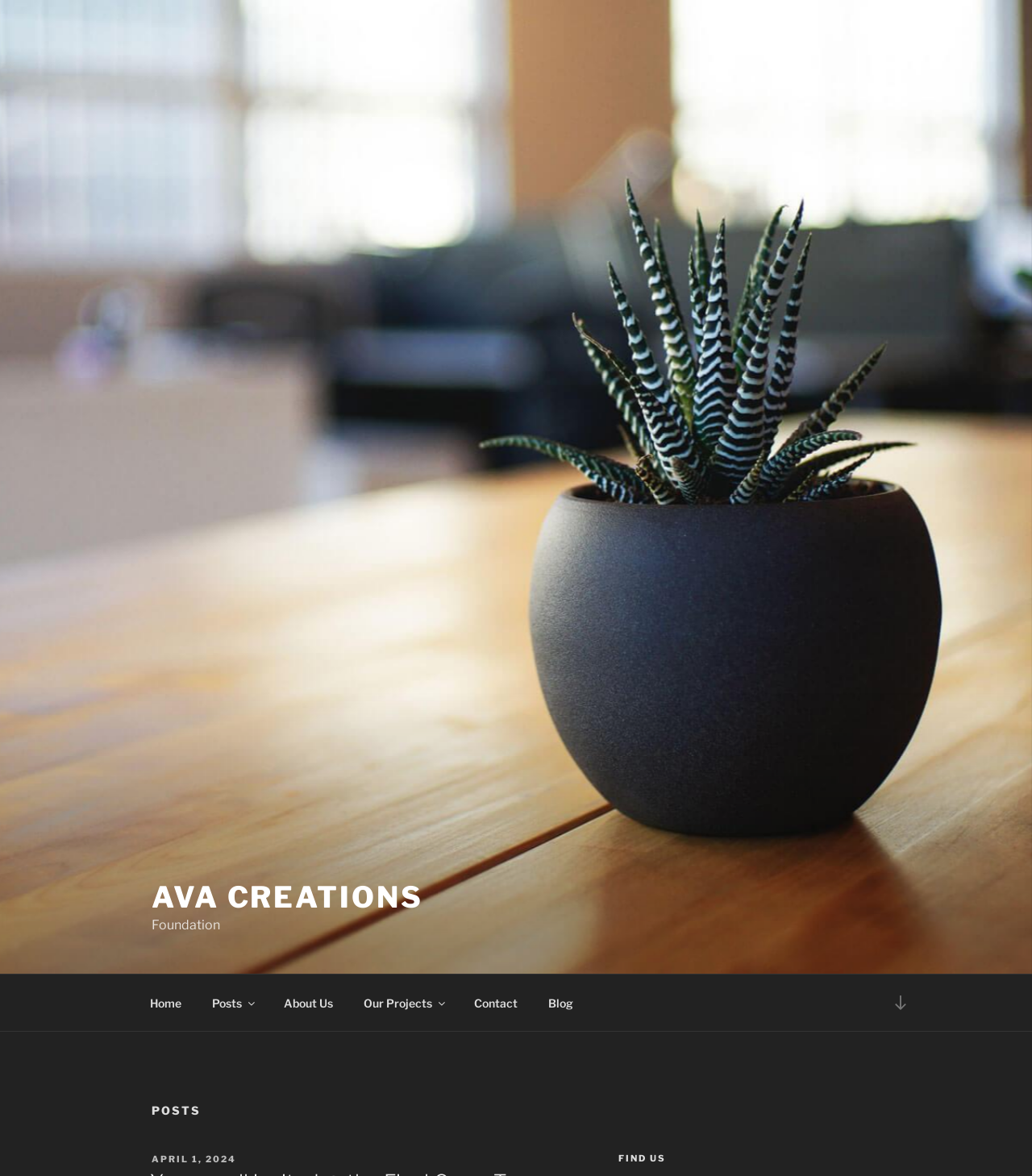Please find the bounding box coordinates of the section that needs to be clicked to achieve this instruction: "View the About Us page".

[0.261, 0.836, 0.336, 0.869]